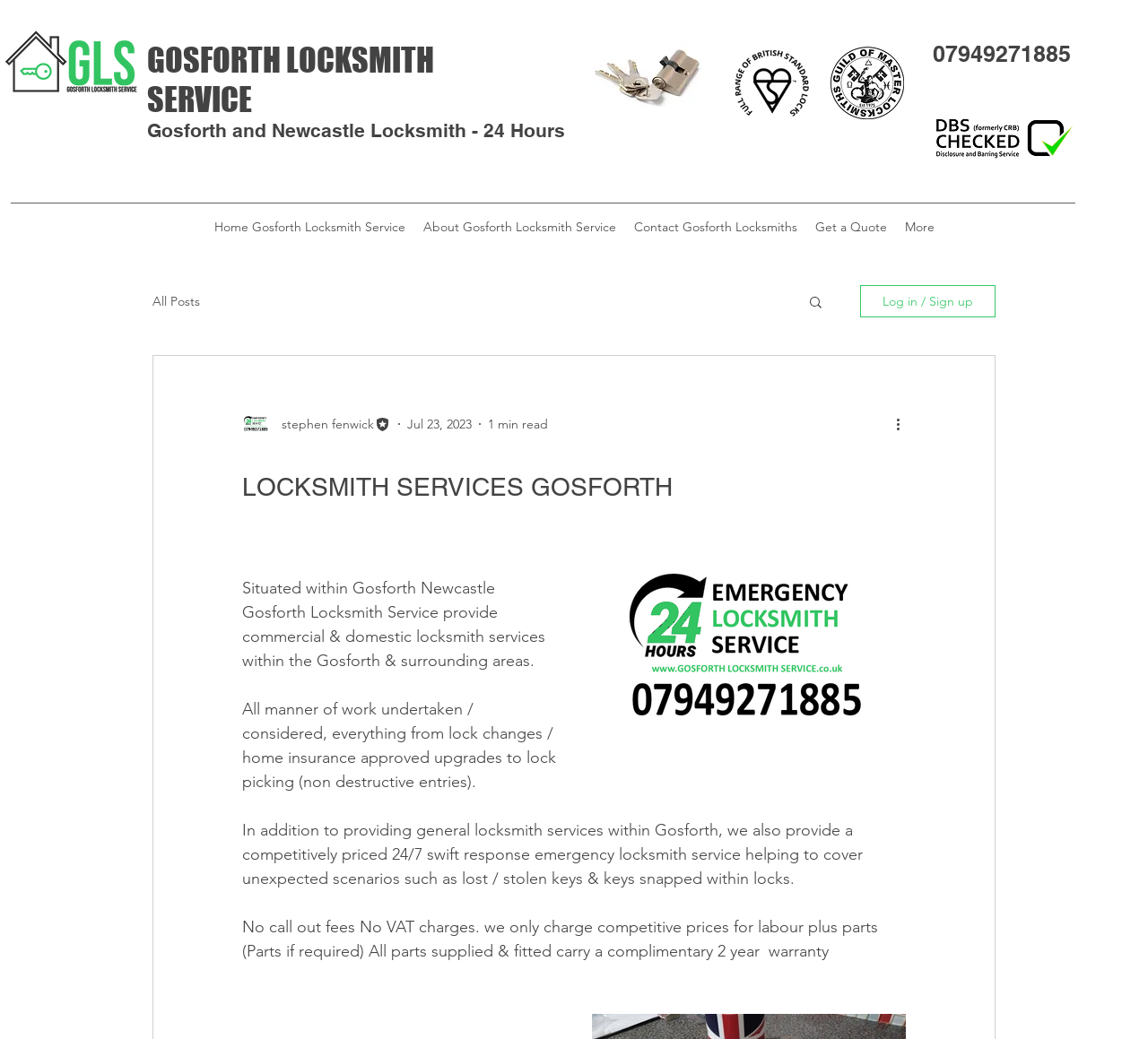Please identify the bounding box coordinates of the element that needs to be clicked to perform the following instruction: "Click the 'Home' link".

[0.179, 0.205, 0.361, 0.231]